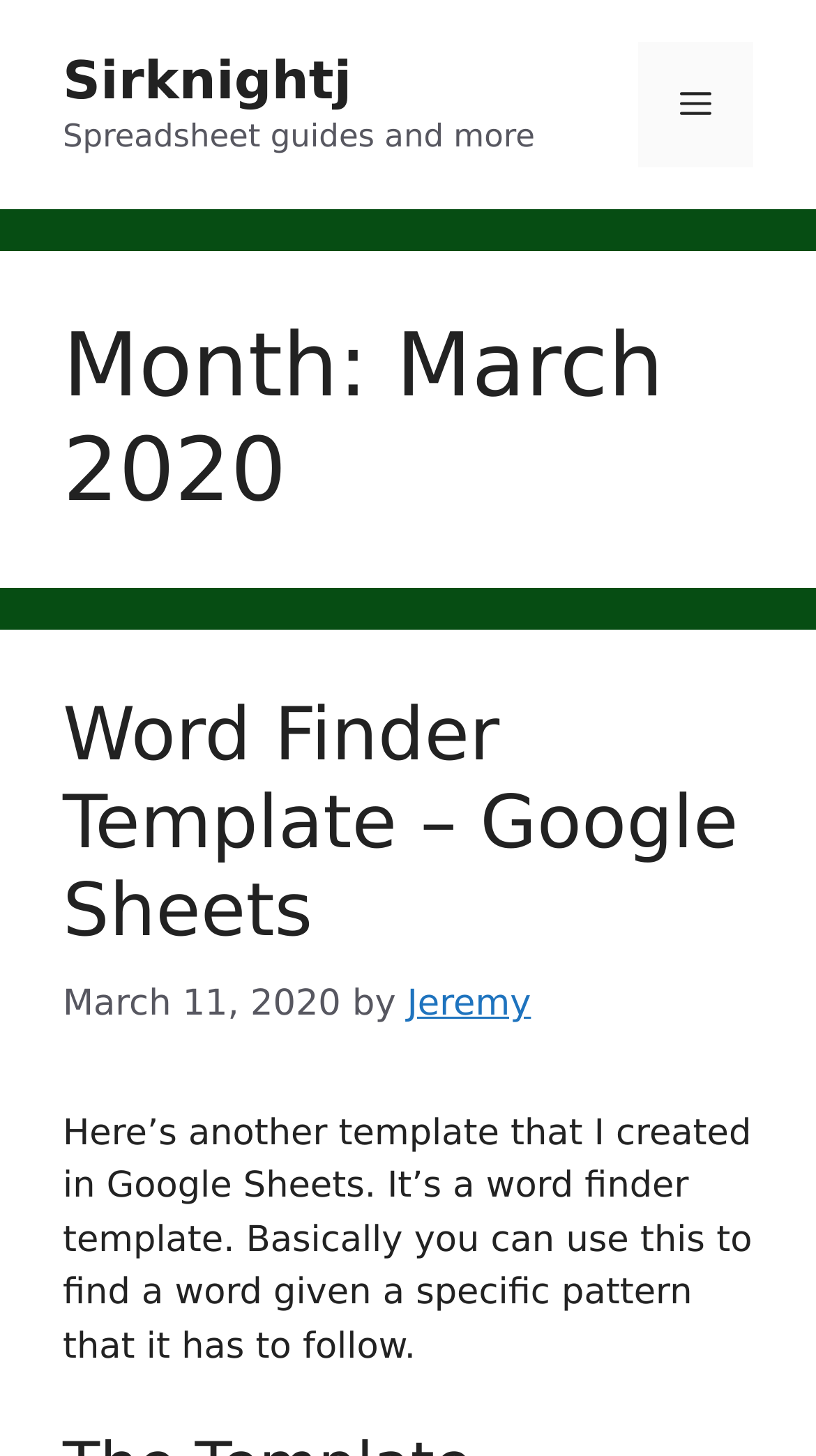Identify the main heading from the webpage and provide its text content.

Month: March 2020